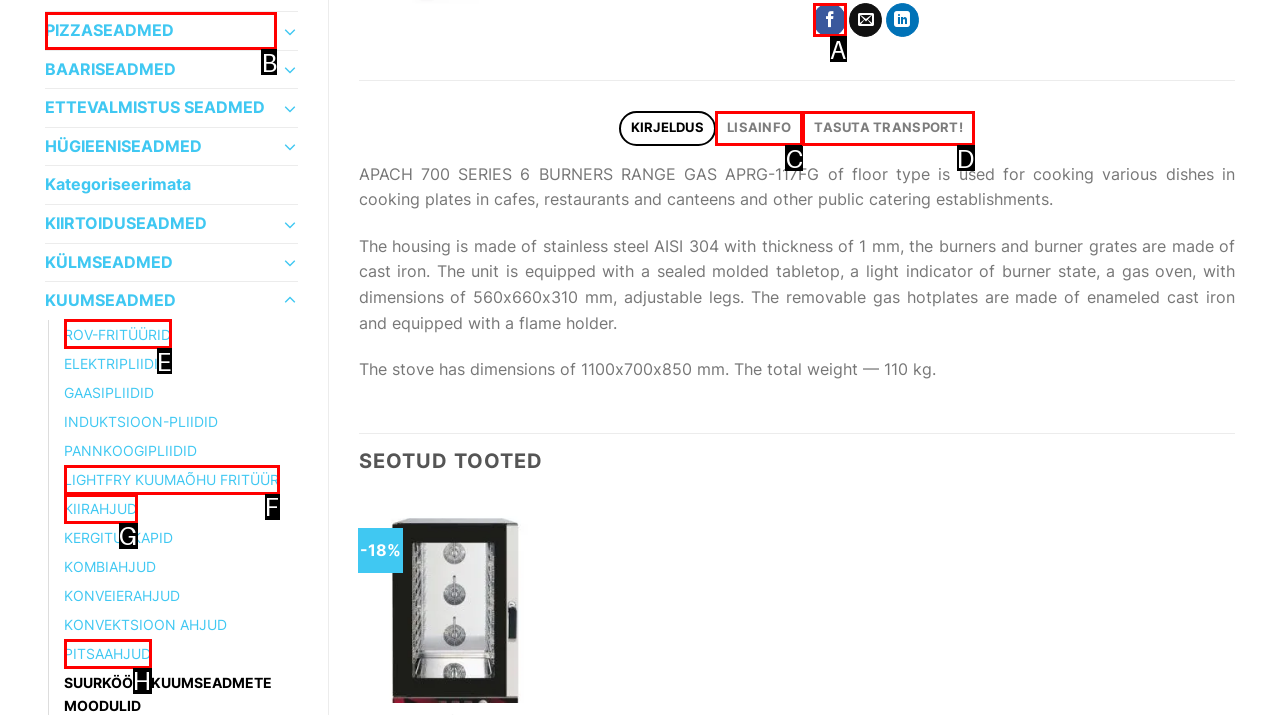Using the description: LIGHTFRY KUUMAÕHU FRITÜÜR, find the corresponding HTML element. Provide the letter of the matching option directly.

F